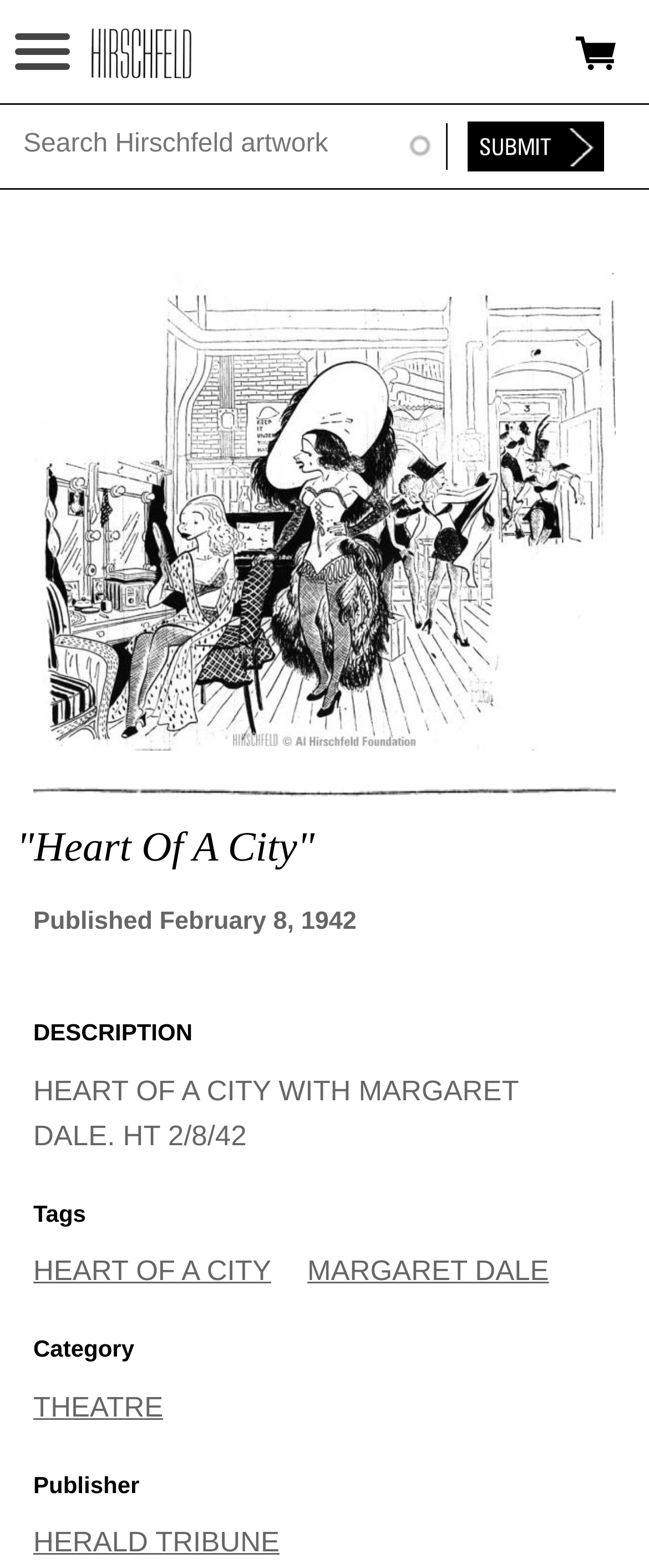For the following element description, predict the bounding box coordinates in the format (top-left x, top-left y, bottom-right x, bottom-right y). All values should be floating point numbers between 0 and 1. Description: Facing Justice

None